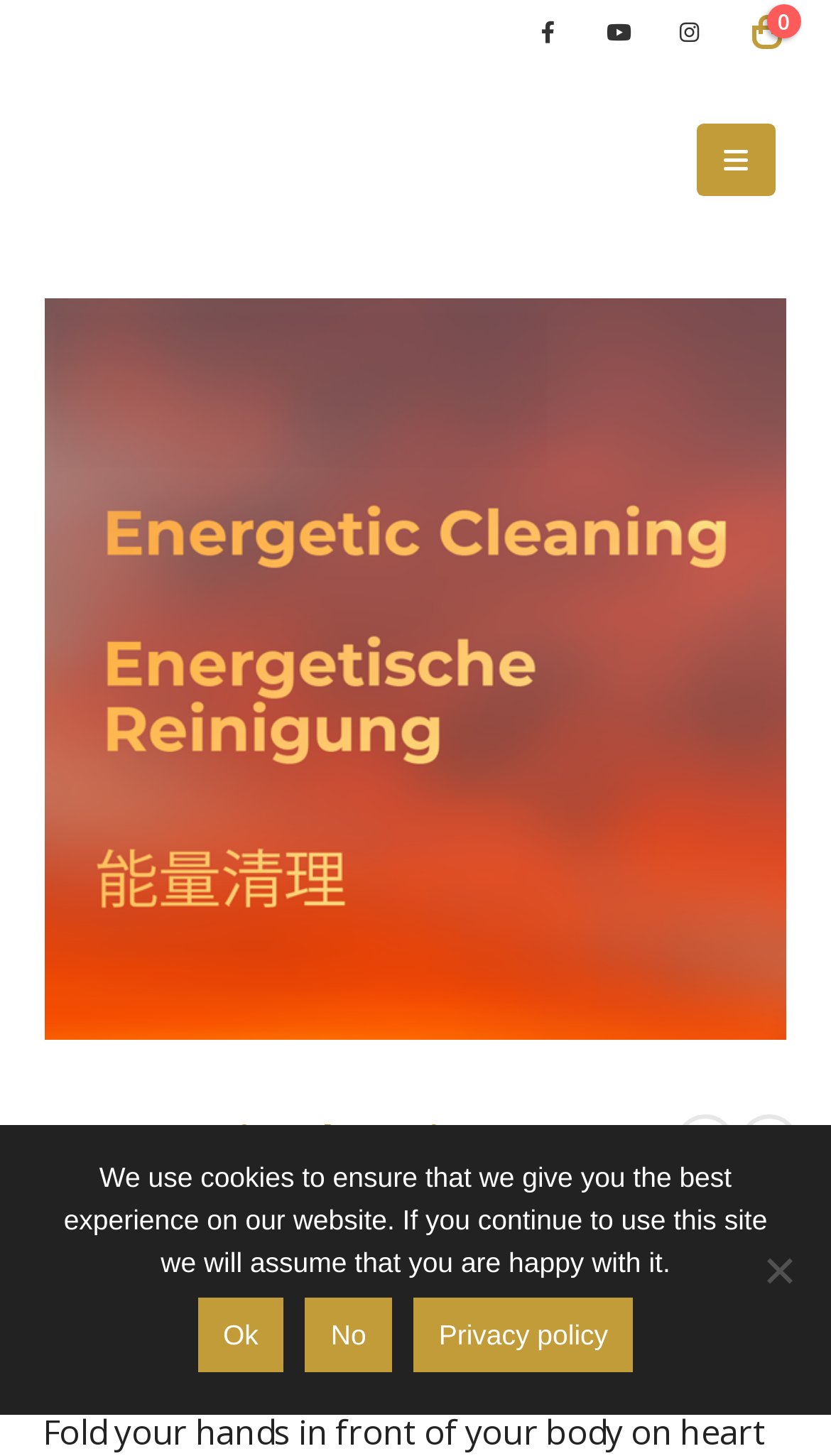What is the purpose of the image on the webpage?
From the screenshot, provide a brief answer in one word or phrase.

Unknown